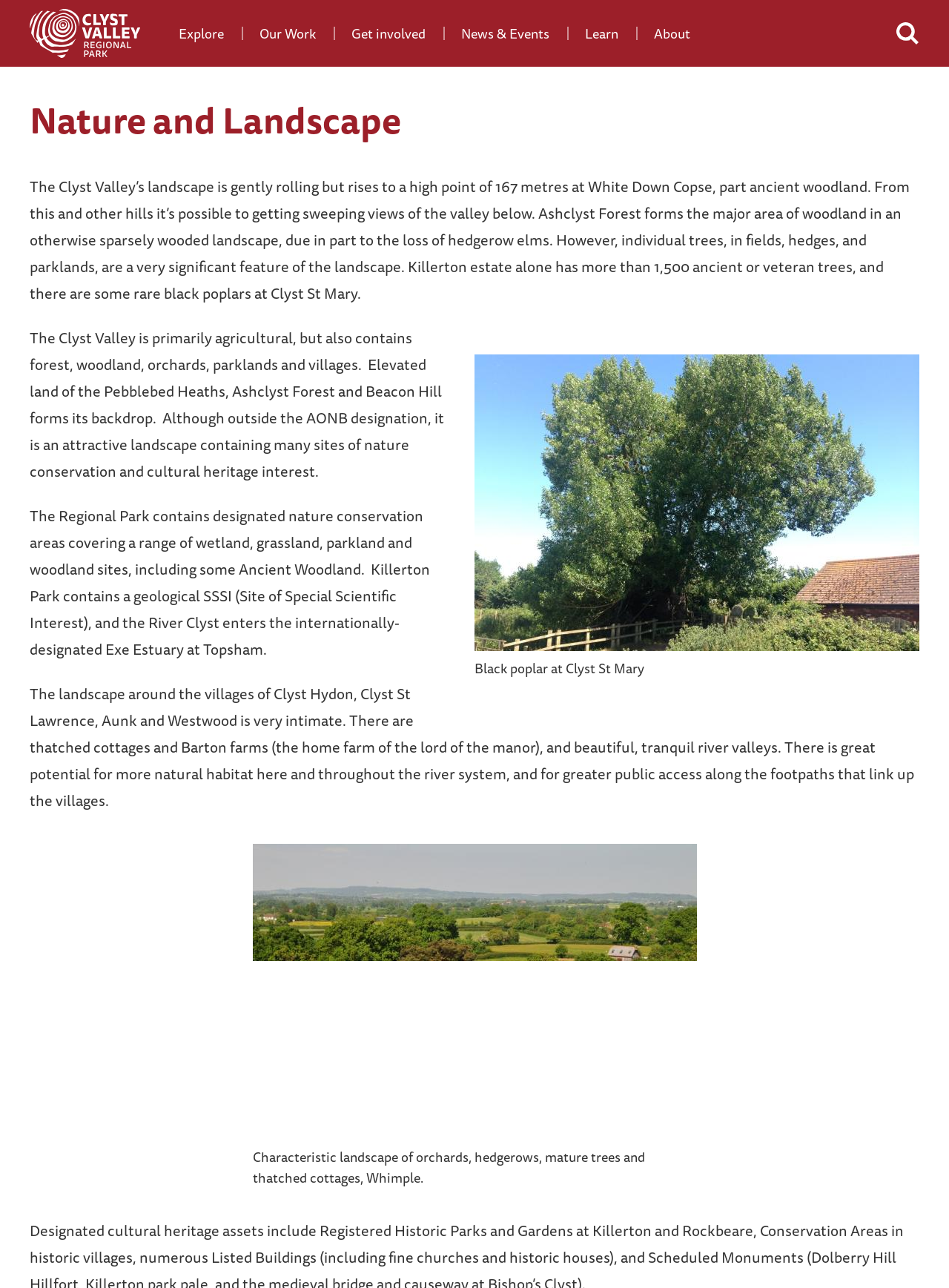Find the bounding box coordinates for the UI element whose description is: "Our Work". The coordinates should be four float numbers between 0 and 1, in the format [left, top, right, bottom].

[0.264, 0.013, 0.342, 0.039]